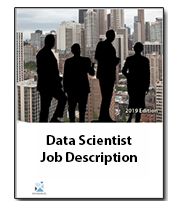From the details in the image, provide a thorough response to the question: What does the silhouette of individuals represent?

The silhouettes of individuals against a backdrop of a city skyline symbolize the professional and analytical aspects associated with data science, highlighting the importance of their role in modern enterprises.